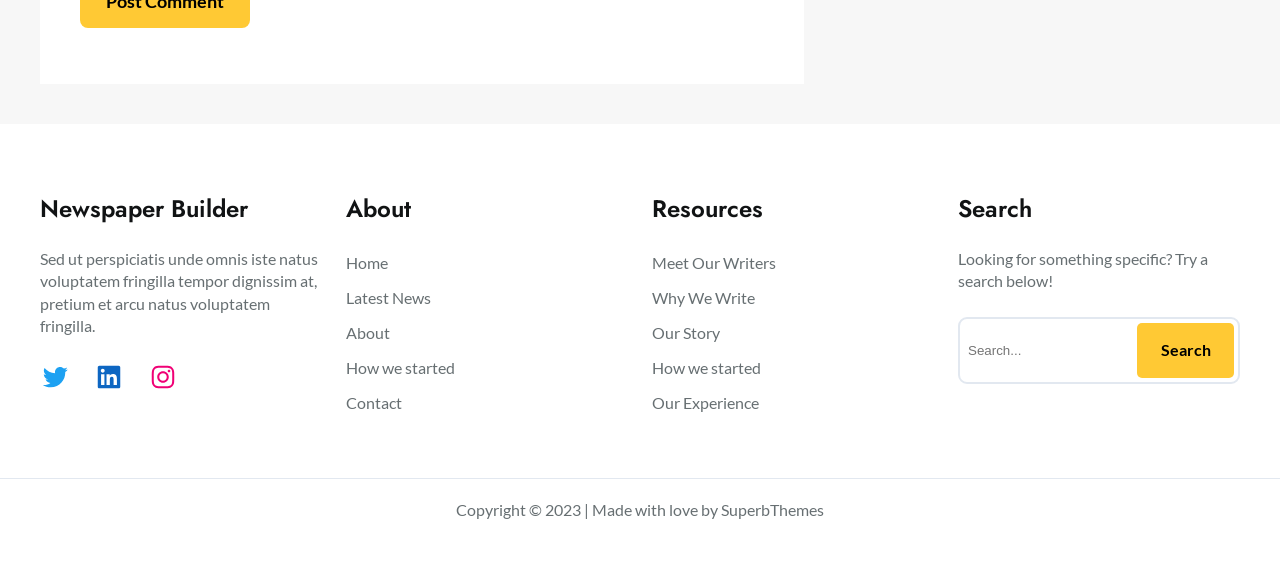How many social media links are available?
Give a single word or phrase as your answer by examining the image.

3